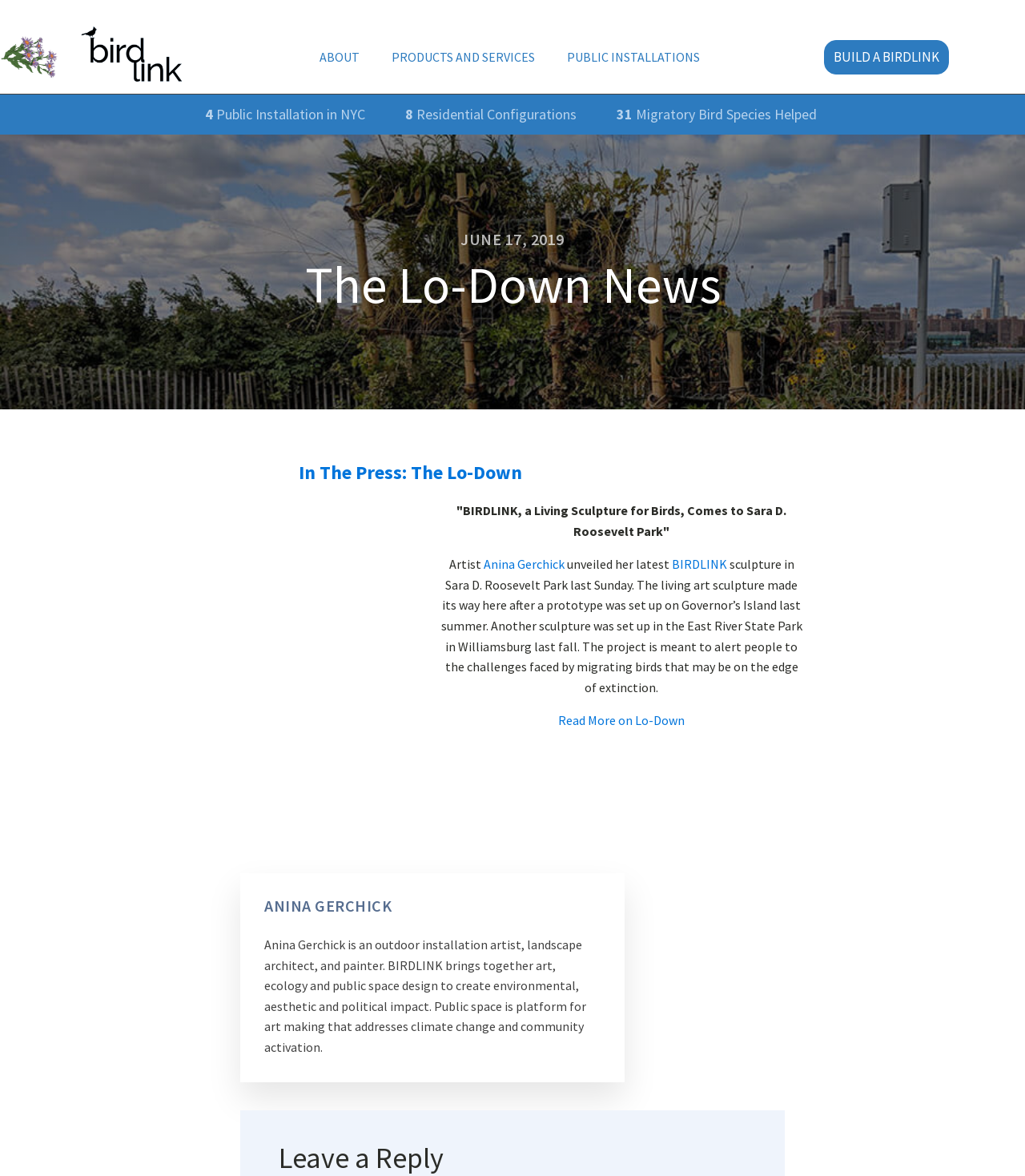Show the bounding box coordinates of the element that should be clicked to complete the task: "Read more about Birdlink".

[0.655, 0.473, 0.709, 0.486]